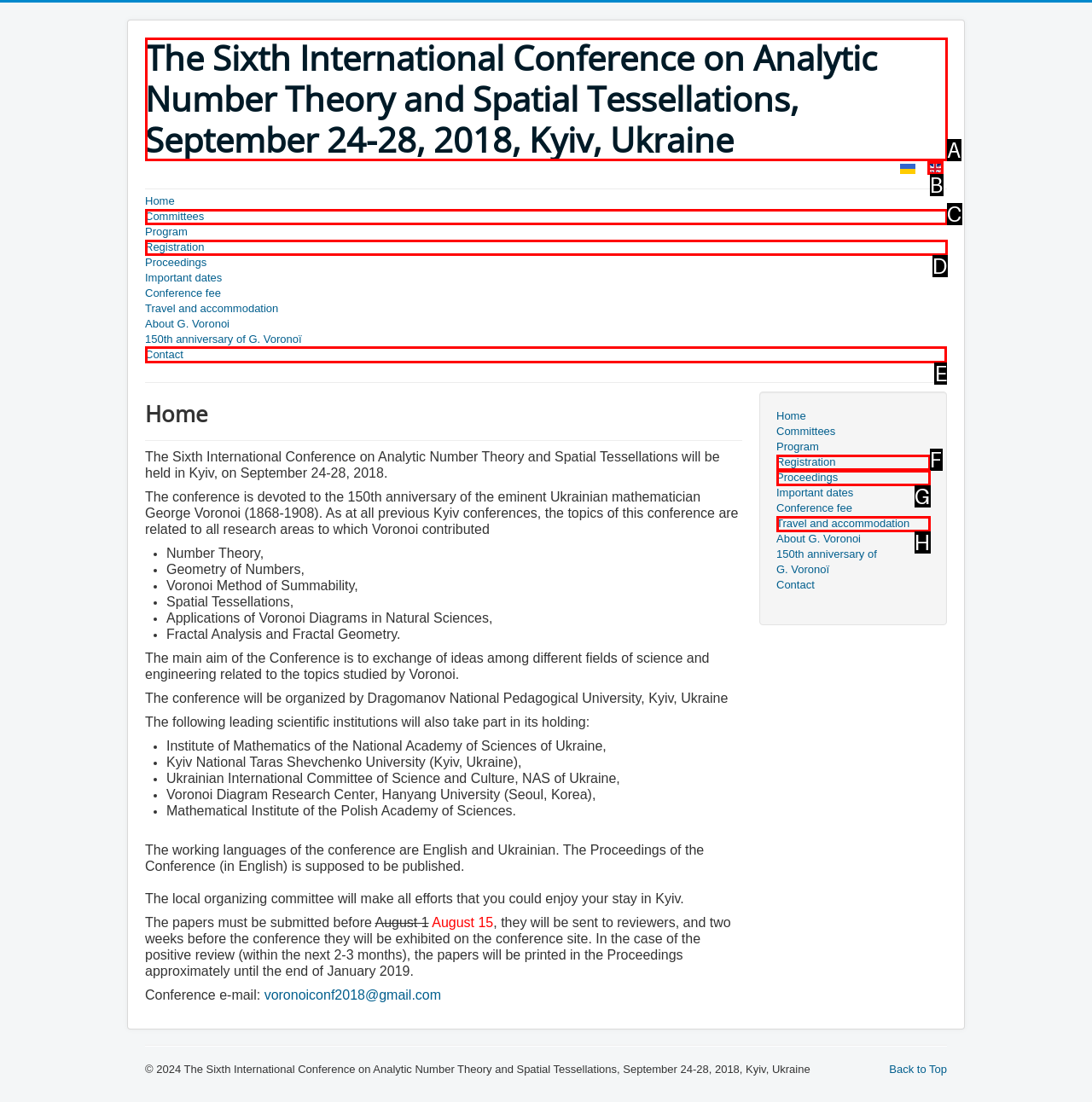Identify the letter of the UI element I need to click to carry out the following instruction: Follow 'Sign up' instructions

None